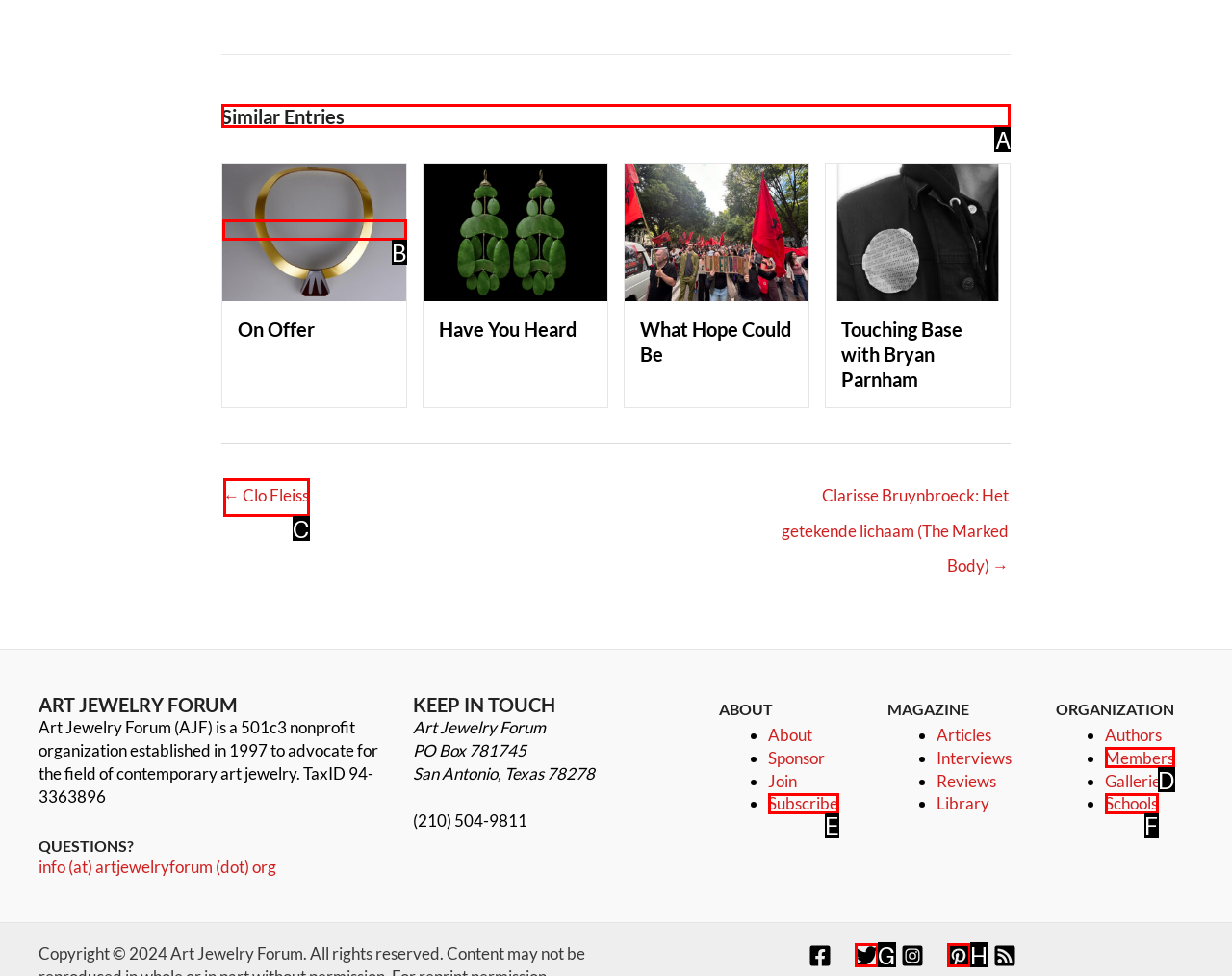Identify the correct UI element to click to follow this instruction: Click on 'Similar Entries'
Respond with the letter of the appropriate choice from the displayed options.

A